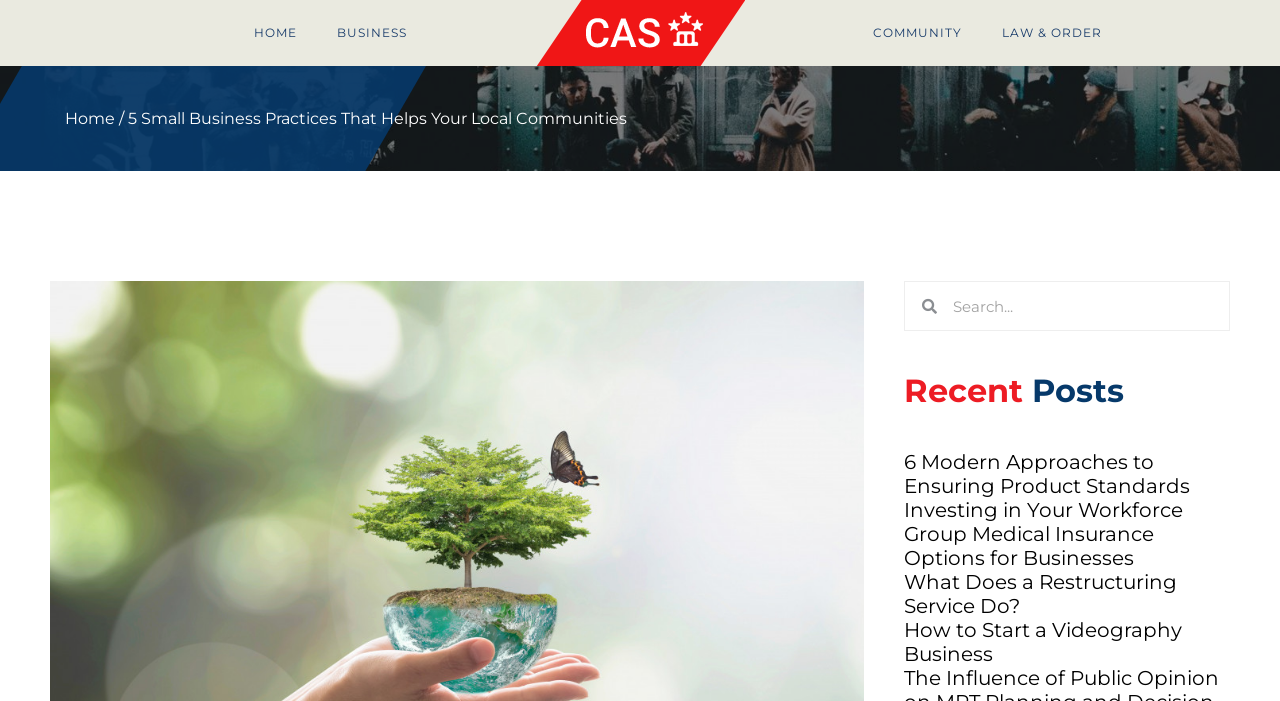Create an elaborate caption that covers all aspects of the webpage.

This webpage is about small business practices that benefit local communities. At the top, there is a navigation menu with links to "HOME", "BUSINESS", "capandshare-logo", "COMMUNITY", and "LAW & ORDER". The logo is positioned to the right of the navigation menu. Below the navigation menu, there is a section with a heading "5 Small Business Practices That Helps Your Local Communities". 

On the right side of the page, there is a search bar with a label "Search". Below the search bar, there is a section titled "Recent Posts" that lists four articles. Each article has a heading and a link to the full article. The articles are titled "6 Modern Approaches to Ensuring Product Standards", "Investing in Your Workforce Group Medical Insurance Options for Businesses", "What Does a Restructuring Service Do?", and "How to Start a Videography Business".